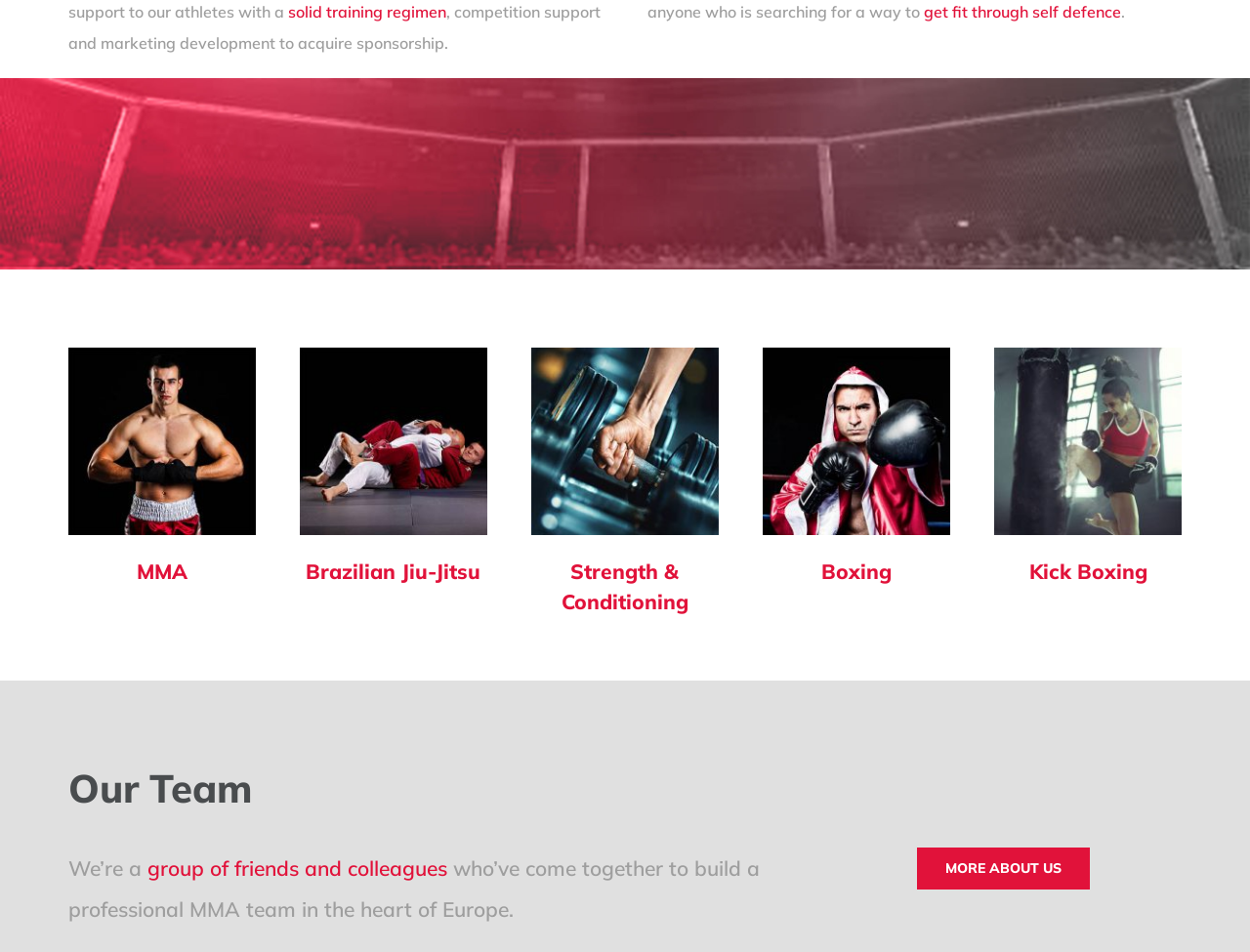Please provide the bounding box coordinates for the element that needs to be clicked to perform the following instruction: "read about our team". The coordinates should be given as four float numbers between 0 and 1, i.e., [left, top, right, bottom].

[0.055, 0.898, 0.118, 0.925]